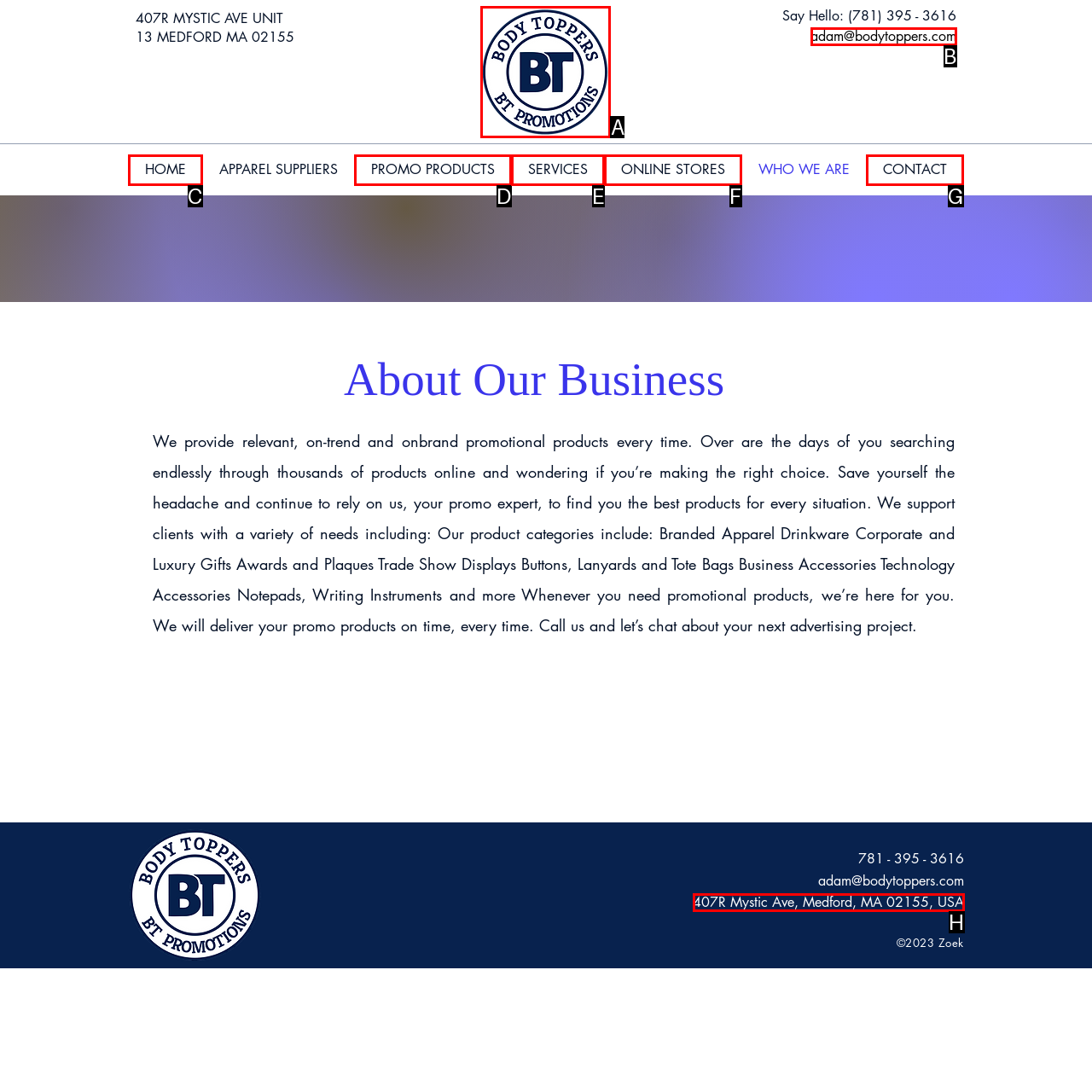Select the right option to accomplish this task: Click the logo to go to the homepage. Reply with the letter corresponding to the correct UI element.

A